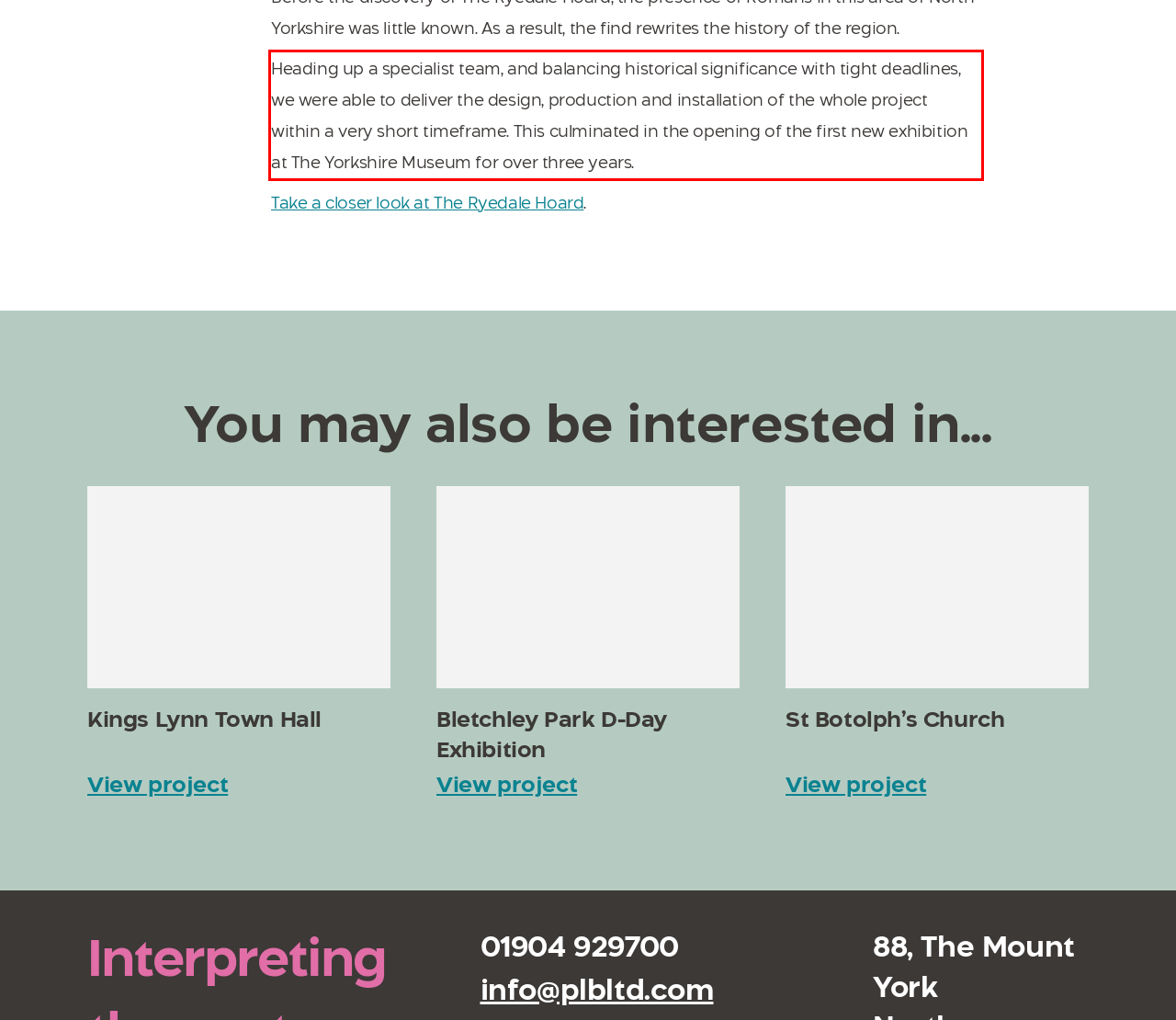Please perform OCR on the UI element surrounded by the red bounding box in the given webpage screenshot and extract its text content.

Heading up a specialist team, and balancing historical significance with tight deadlines, we were able to deliver the design, production and installation of the whole project within a very short timeframe. This culminated in the opening of the first new exhibition at The Yorkshire Museum for over three years.